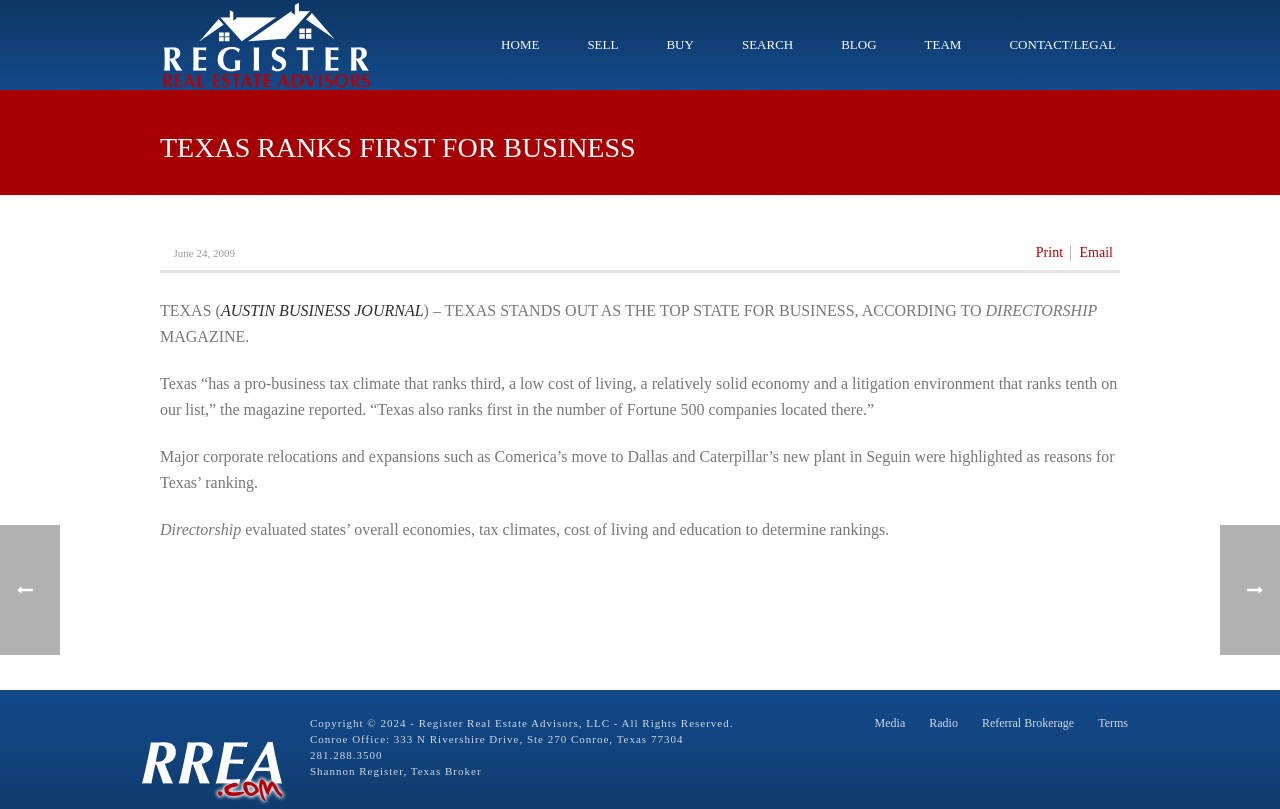What is the name of the magazine that reported on Texas' business ranking?
Using the visual information from the image, give a one-word or short-phrase answer.

Directorship